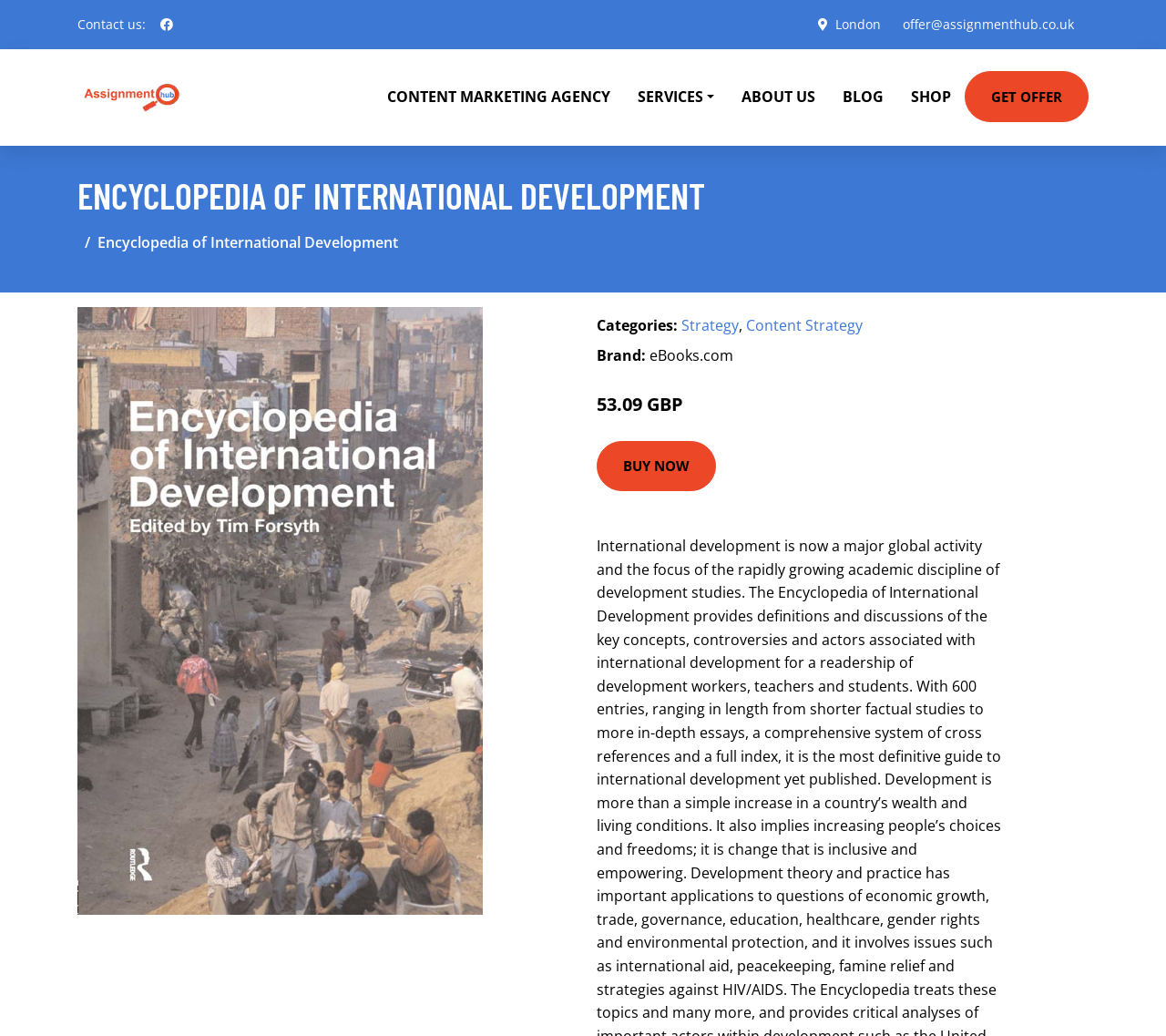Describe all visible elements and their arrangement on the webpage.

This webpage appears to be a content marketing agency's website, offering services to boost a brand's audience and web traffic. At the top left corner, there is a "Contact us:" label, accompanied by social profile and location links. Below this, a prominent link "Content Marketing Agency | Get Real Results With Us" is displayed, along with an associated image.

The main navigation menu is situated below, featuring links to "SERVICES", "ABOUT US", "BLOG", "SHOP", and "GET OFFER". The "SERVICES" button has a dropdown menu.

The main content area is dominated by a large image of the "Encyclopedia of International Development", which takes up most of the page's height. Above the image, there is a heading with the same title, and a breadcrumb navigation menu.

To the right of the image, there are several sections. One section displays categories, including "Strategy" and "Content Strategy", separated by commas. Another section shows the brand "eBooks.com" and a price of "53.09 GBP". A "BUY NOW" link is prominently displayed below.

Overall, the webpage has a clear structure, with a focus on promoting the content marketing agency's services and featuring a specific product, the "Encyclopedia of International Development".